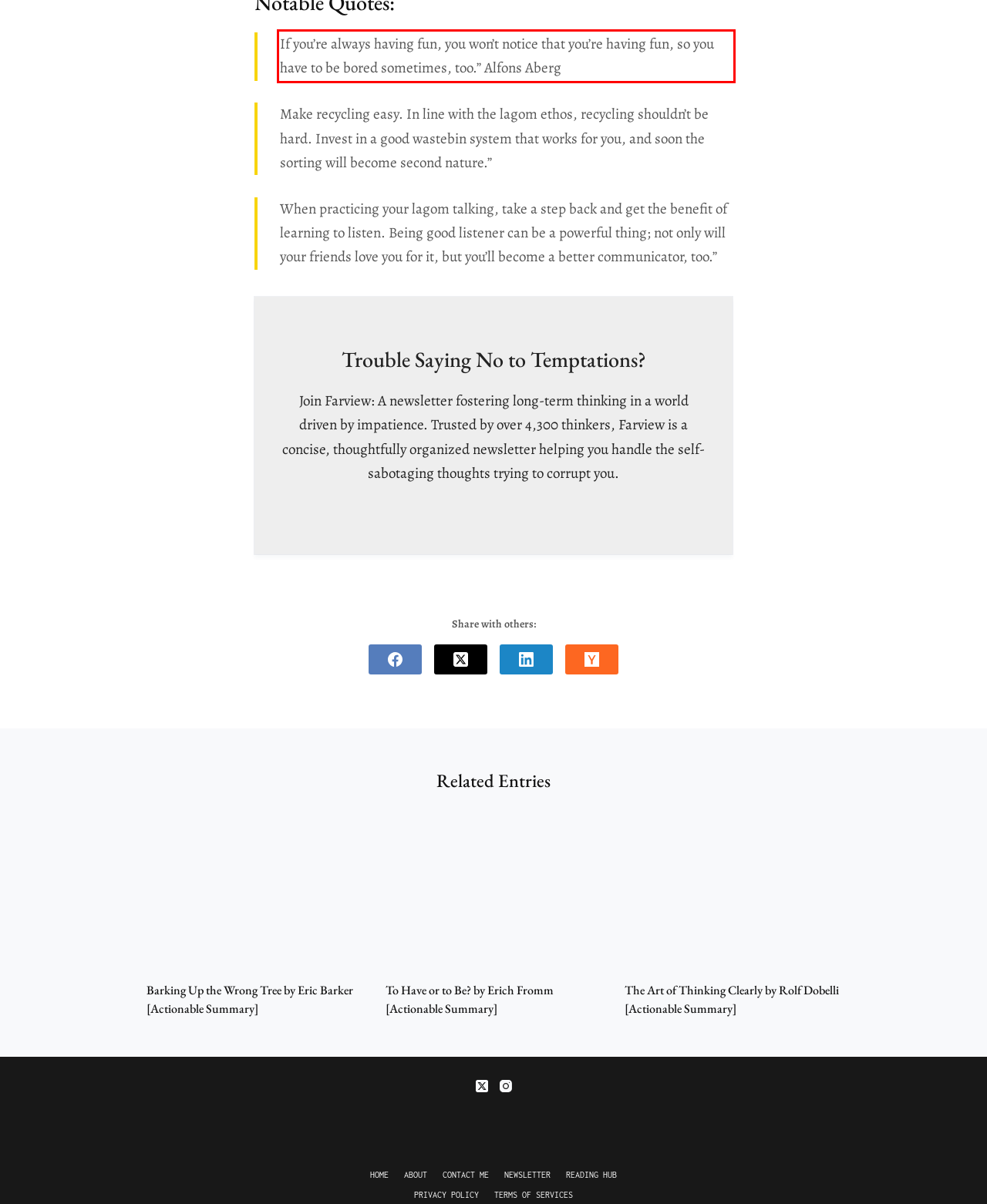View the screenshot of the webpage and identify the UI element surrounded by a red bounding box. Extract the text contained within this red bounding box.

If you’re always having fun, you won’t notice that you’re having fun, so you have to be bored sometimes, too.” Alfons Aberg